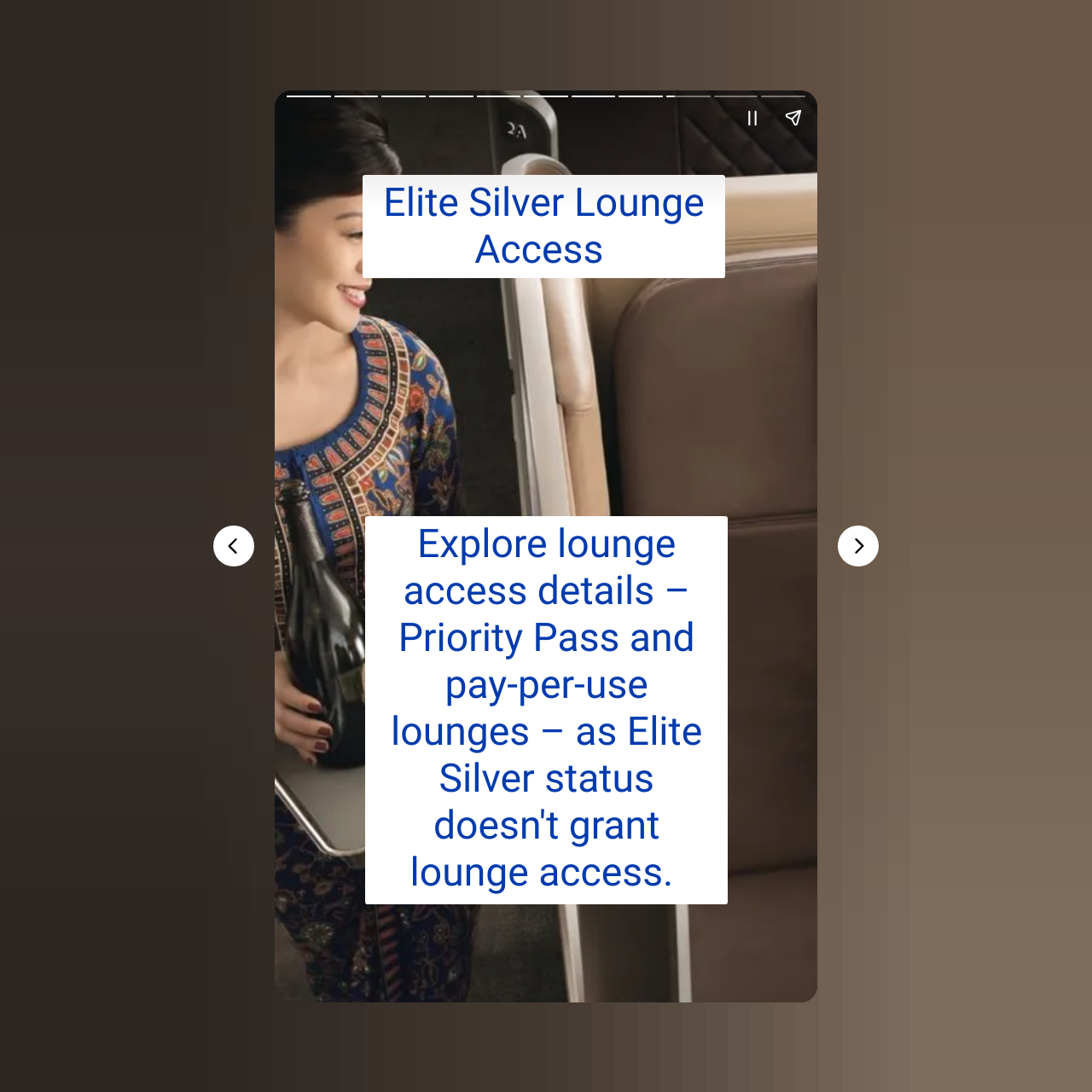Can you give a comprehensive explanation to the question given the content of the image?
What is the position of the 'Previous page' button?

I compared the y1 and y2 coordinates of the 'Previous page' button with other elements and found that it is located on the left side of the page, with a bounding box of [0.195, 0.481, 0.233, 0.519].